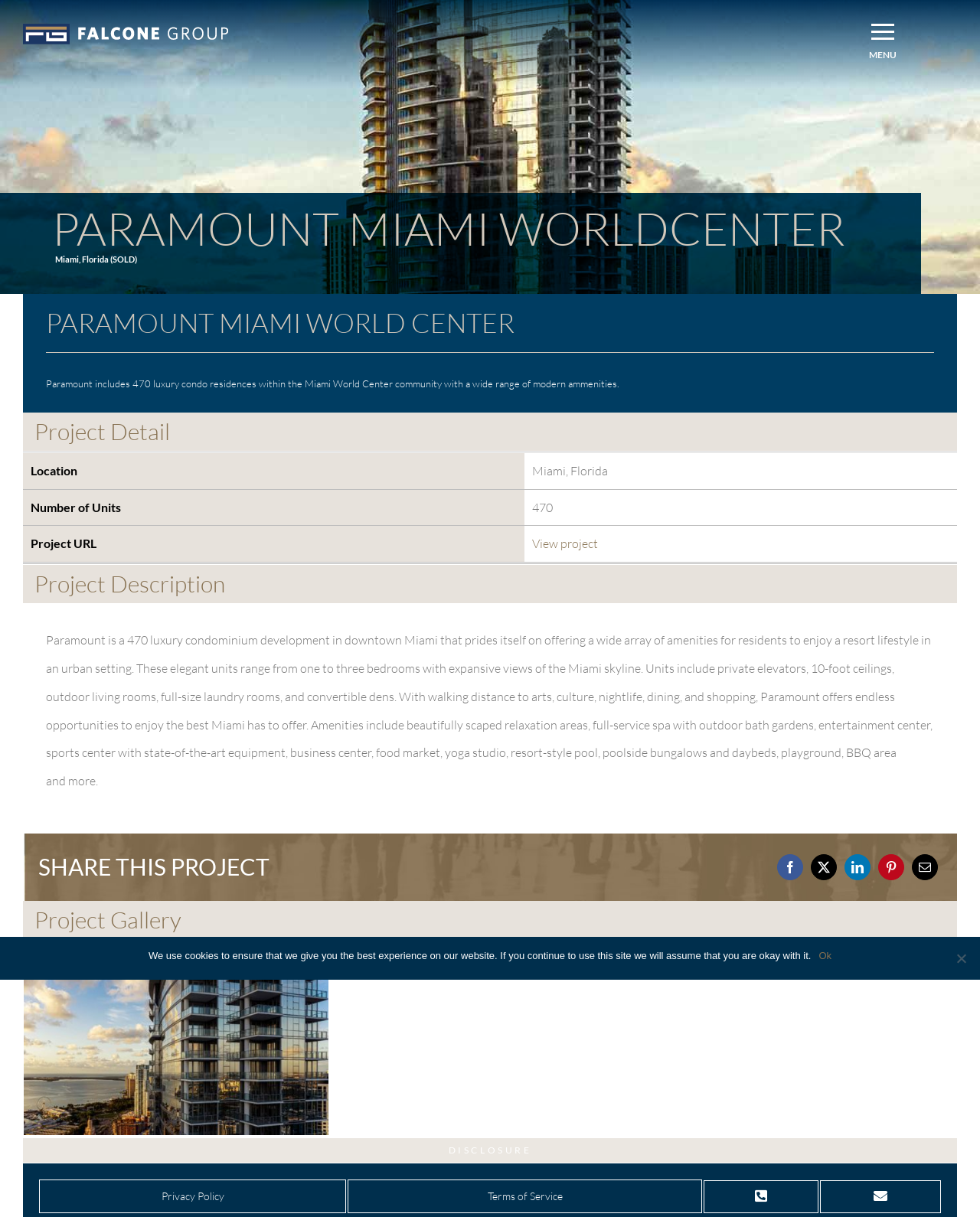Reply to the question with a brief word or phrase: What is the purpose of the 'SHARE THIS PROJECT' section?

to share the project on social media